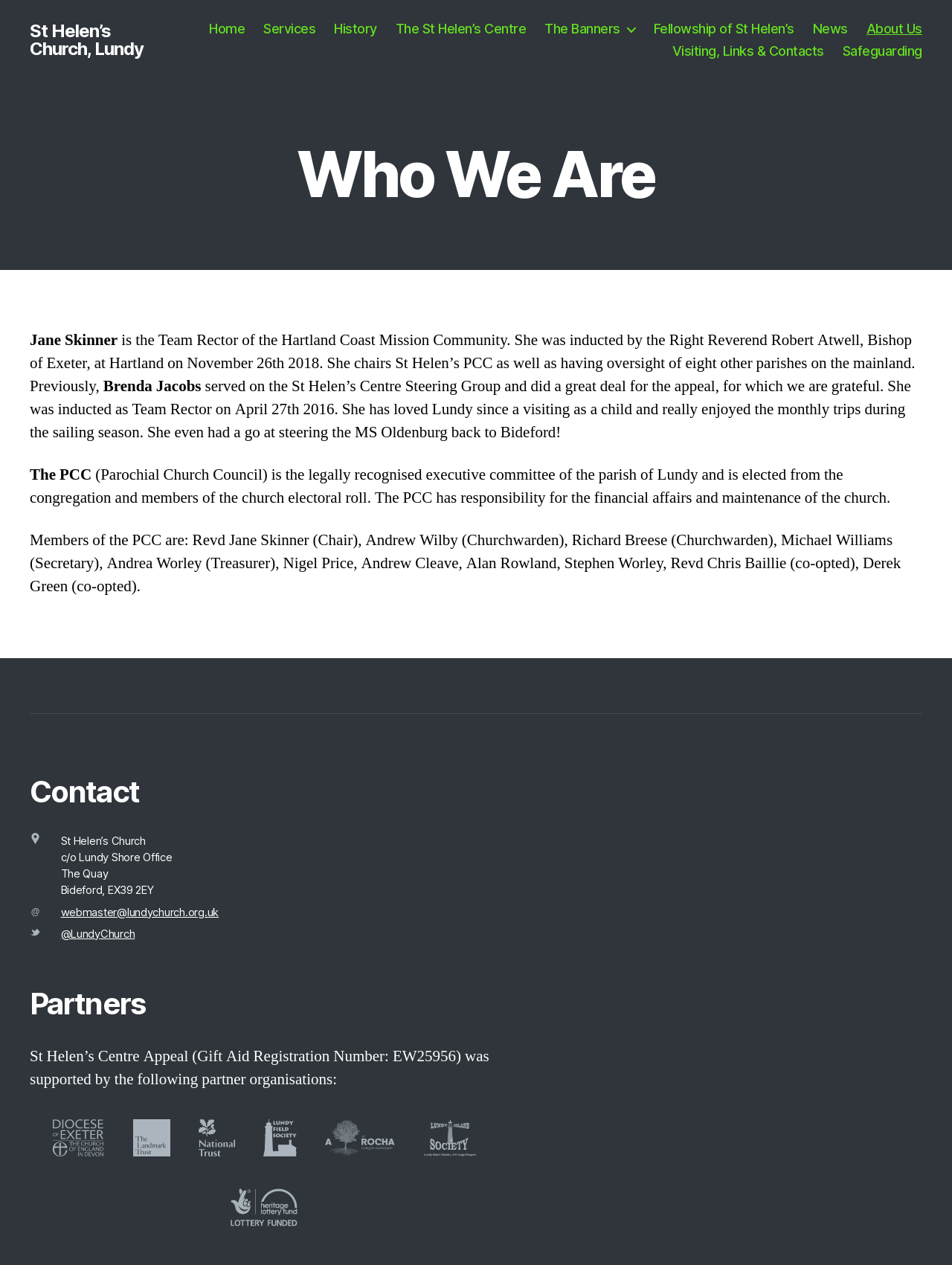Provide the text content of the webpage's main heading.

Who We Are